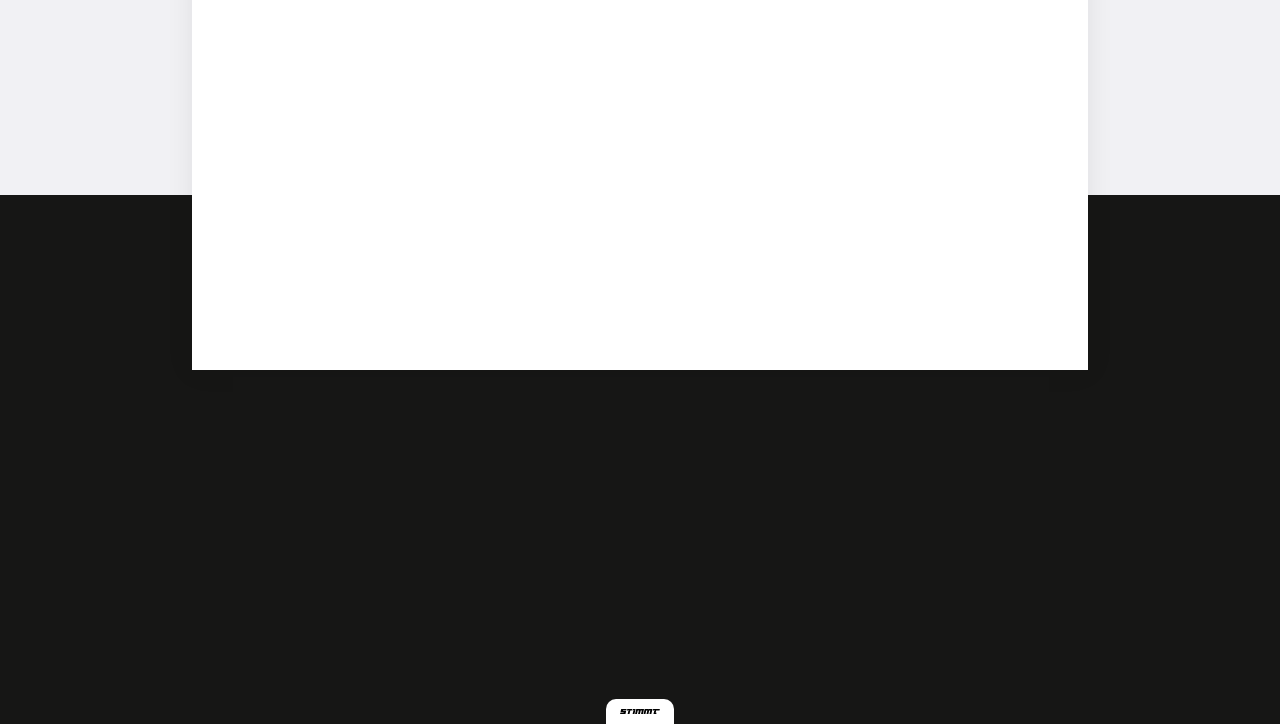What is the purpose of the form?
Look at the screenshot and provide an in-depth answer.

The form contains fields for first name, surname, email address, and company name, and a button to sign up, indicating that the purpose of the form is to sign up for a newsletter.